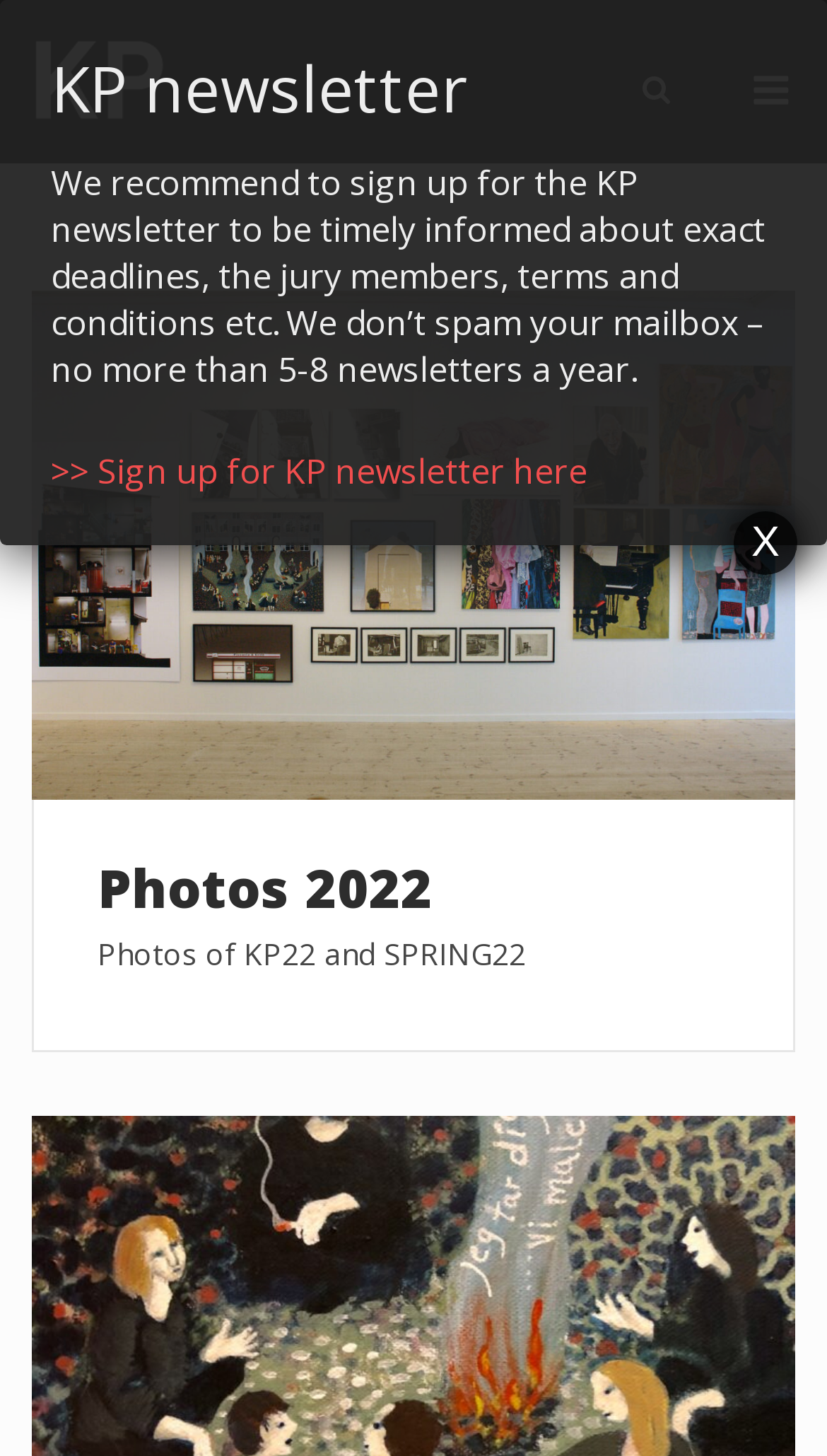What is the topic of the photos in 2022?
Based on the screenshot, provide a one-word or short-phrase response.

KP22 and SPRING22